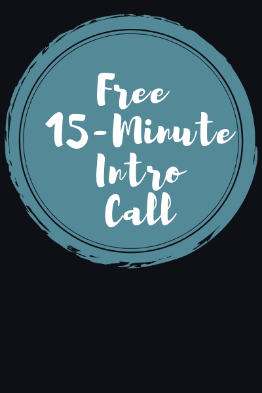Please reply to the following question with a single word or a short phrase:
What font style is used for the text?

cursive